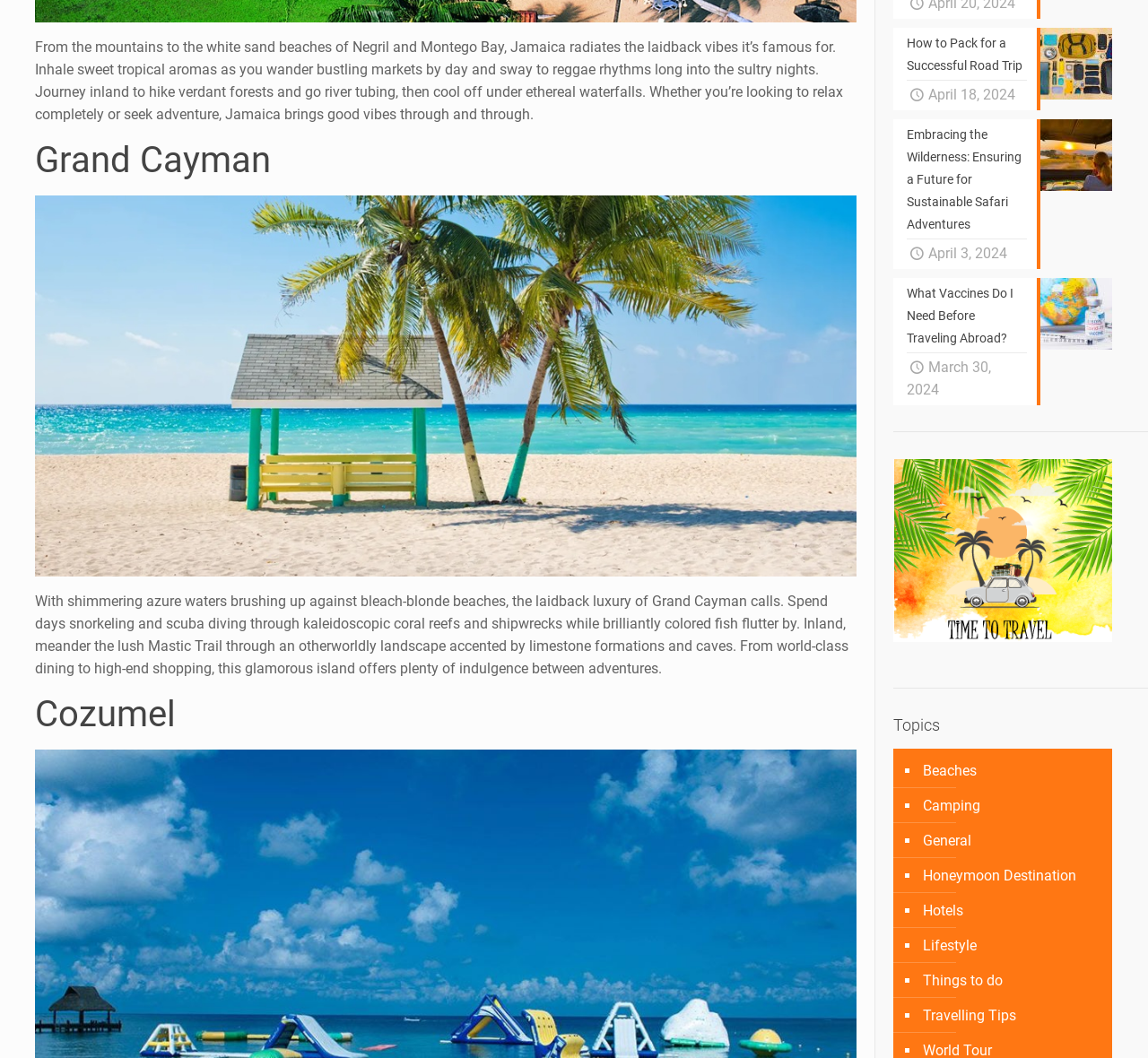What is the main theme of this webpage?
Please look at the screenshot and answer using one word or phrase.

Travel